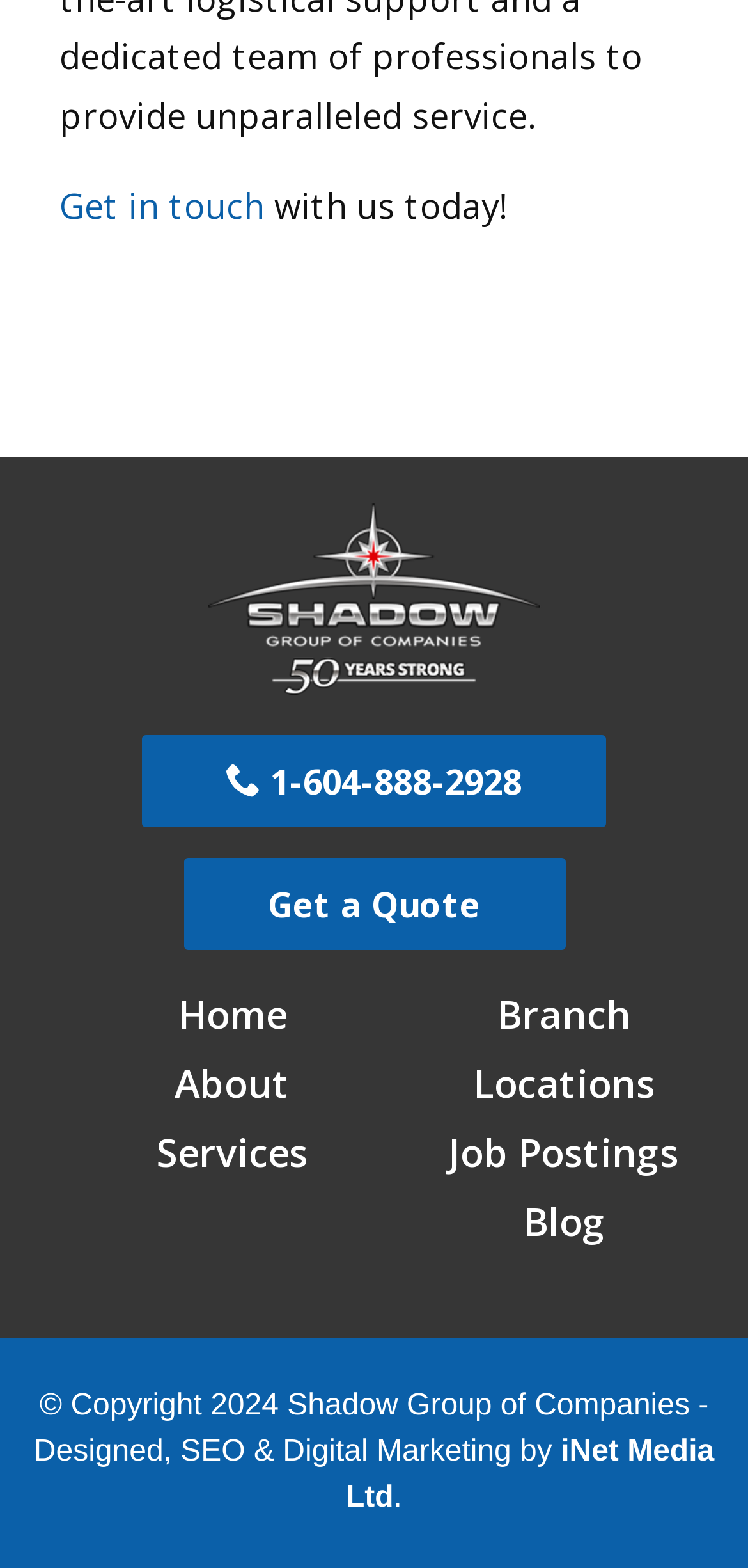Look at the image and give a detailed response to the following question: How many main navigation links are there?

The main navigation links can be found in the contentinfo section, and they are 'Home', 'About', 'Services', 'Branch Locations', 'Job Postings', and 'Blog'. These links have bounding box coordinates that indicate their vertical positions, and they are arranged in a horizontal layout.